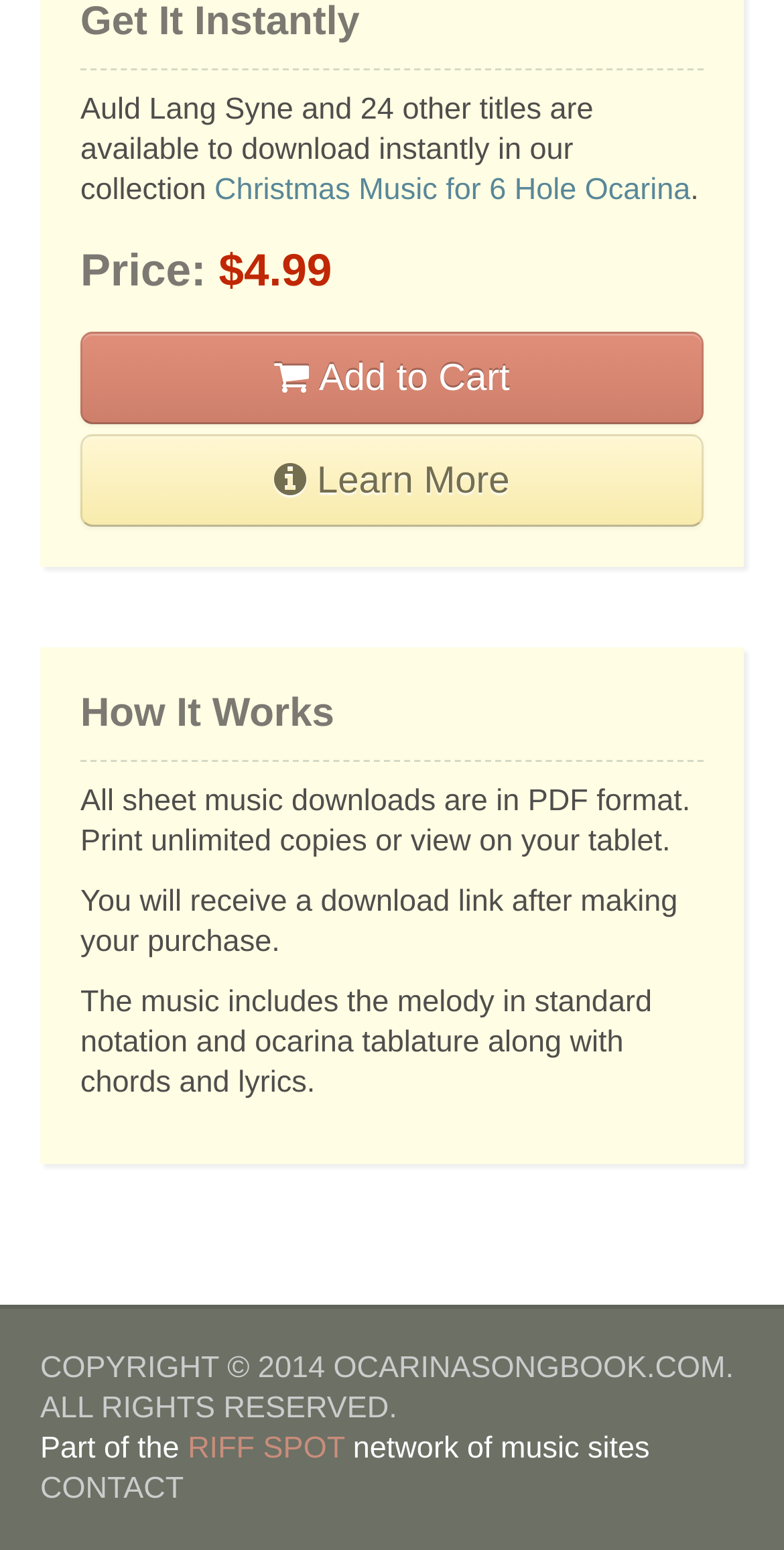Examine the image carefully and respond to the question with a detailed answer: 
What is the price of the Christmas Music for 6 Hole Ocarina?

The price is mentioned next to the 'Price:' label, which is '$4.99'.